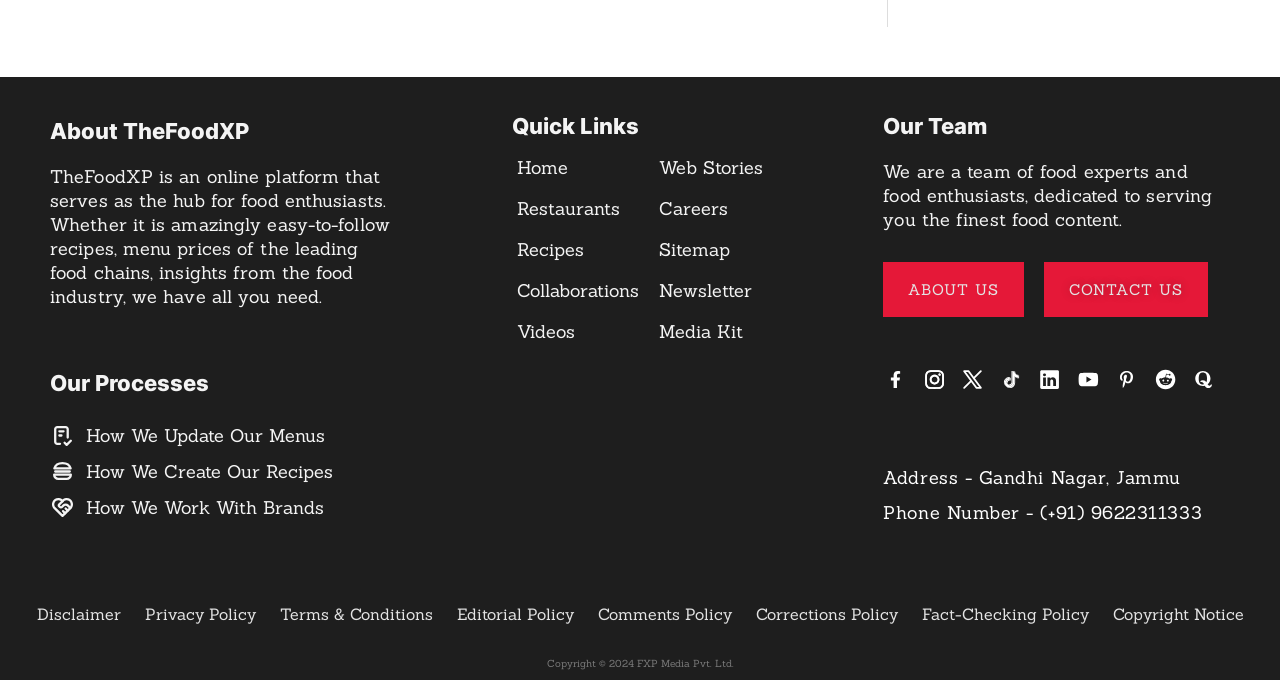Kindly determine the bounding box coordinates for the area that needs to be clicked to execute this instruction: "Explore recipes on TheFoodXP".

[0.404, 0.342, 0.499, 0.395]